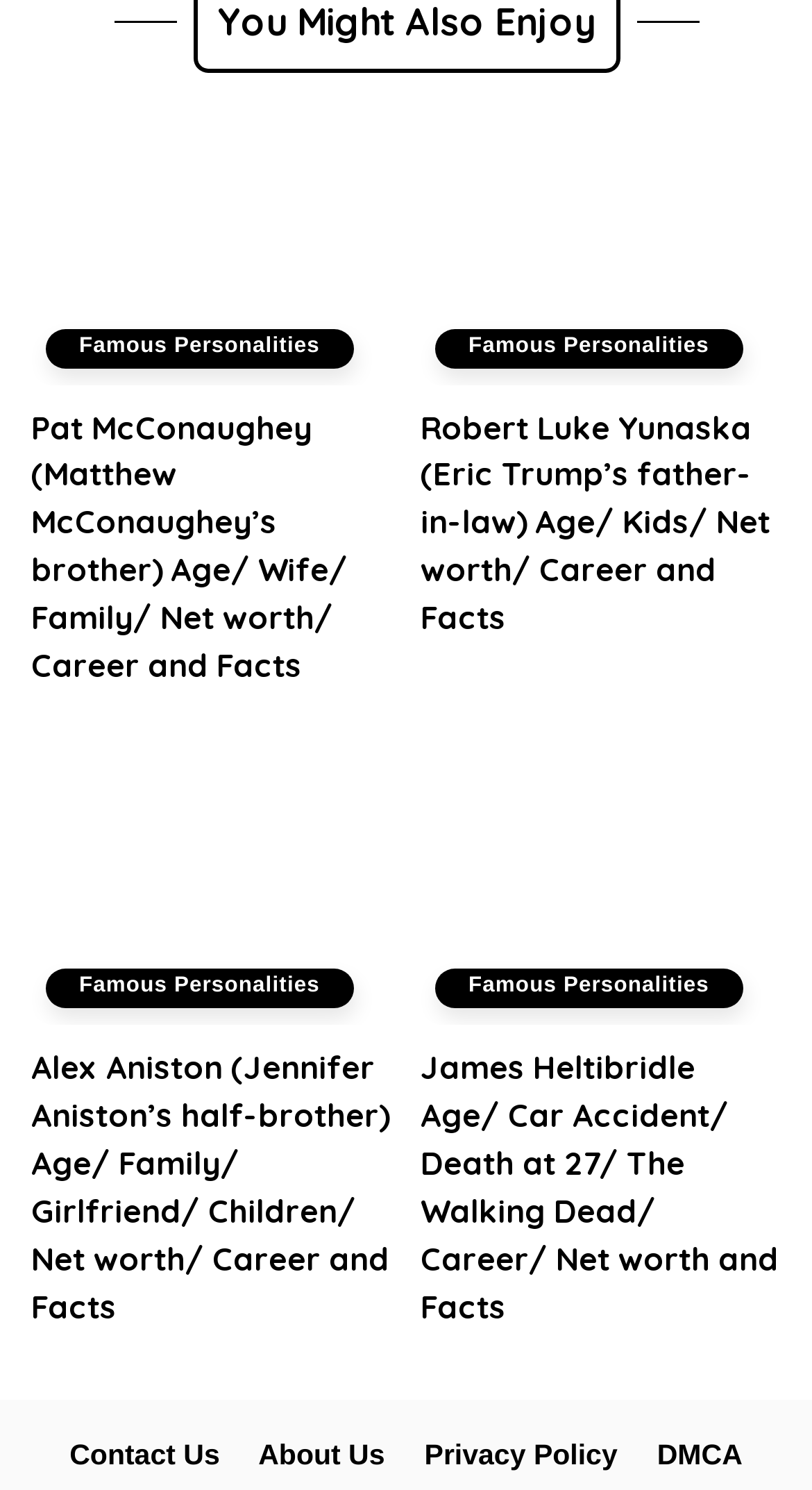Could you highlight the region that needs to be clicked to execute the instruction: "Read about James Heltibridle"?

[0.518, 0.506, 0.962, 0.688]